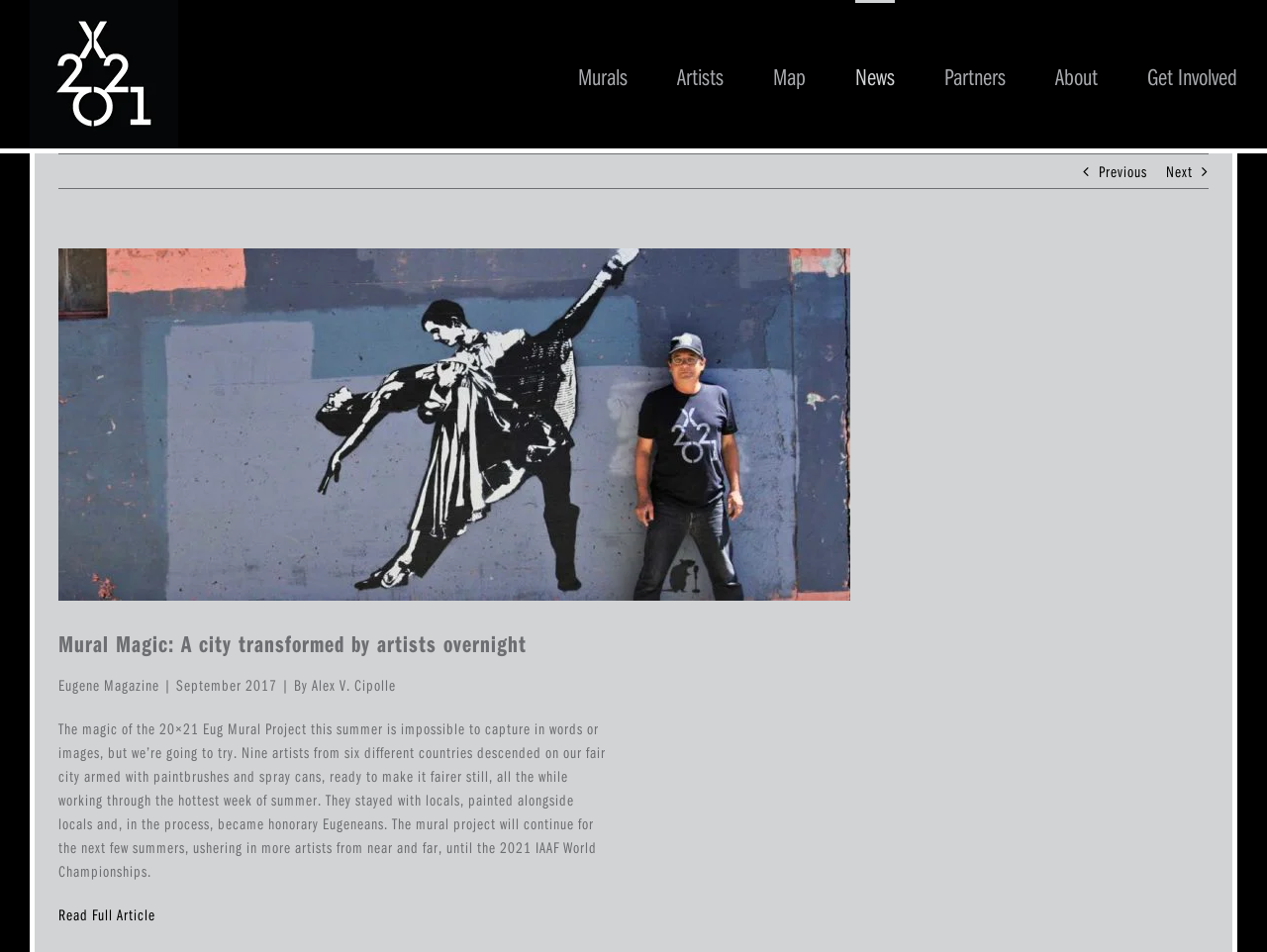How many links are in the main menu?
Use the screenshot to answer the question with a single word or phrase.

9